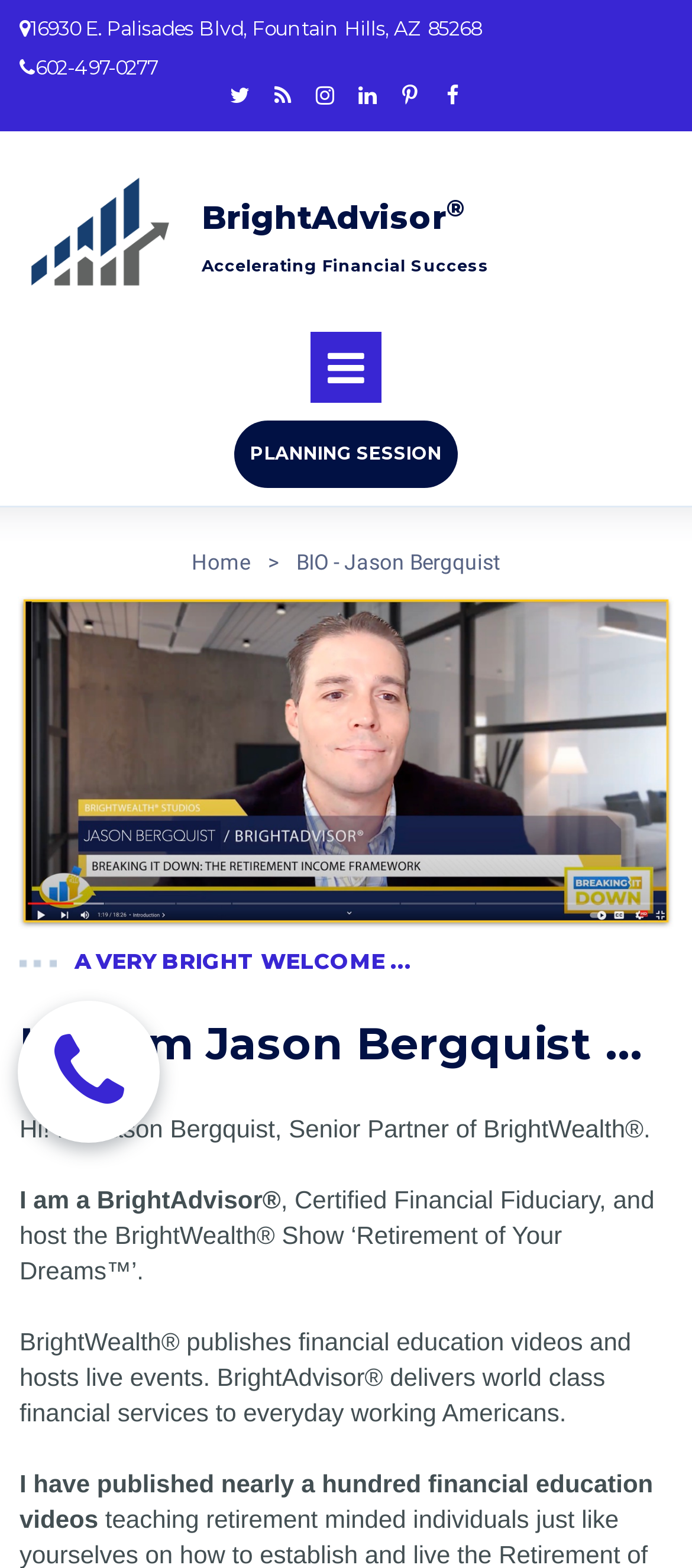Locate the bounding box coordinates of the area to click to fulfill this instruction: "Click the address link". The bounding box should be presented as four float numbers between 0 and 1, in the order [left, top, right, bottom].

[0.044, 0.01, 0.695, 0.026]